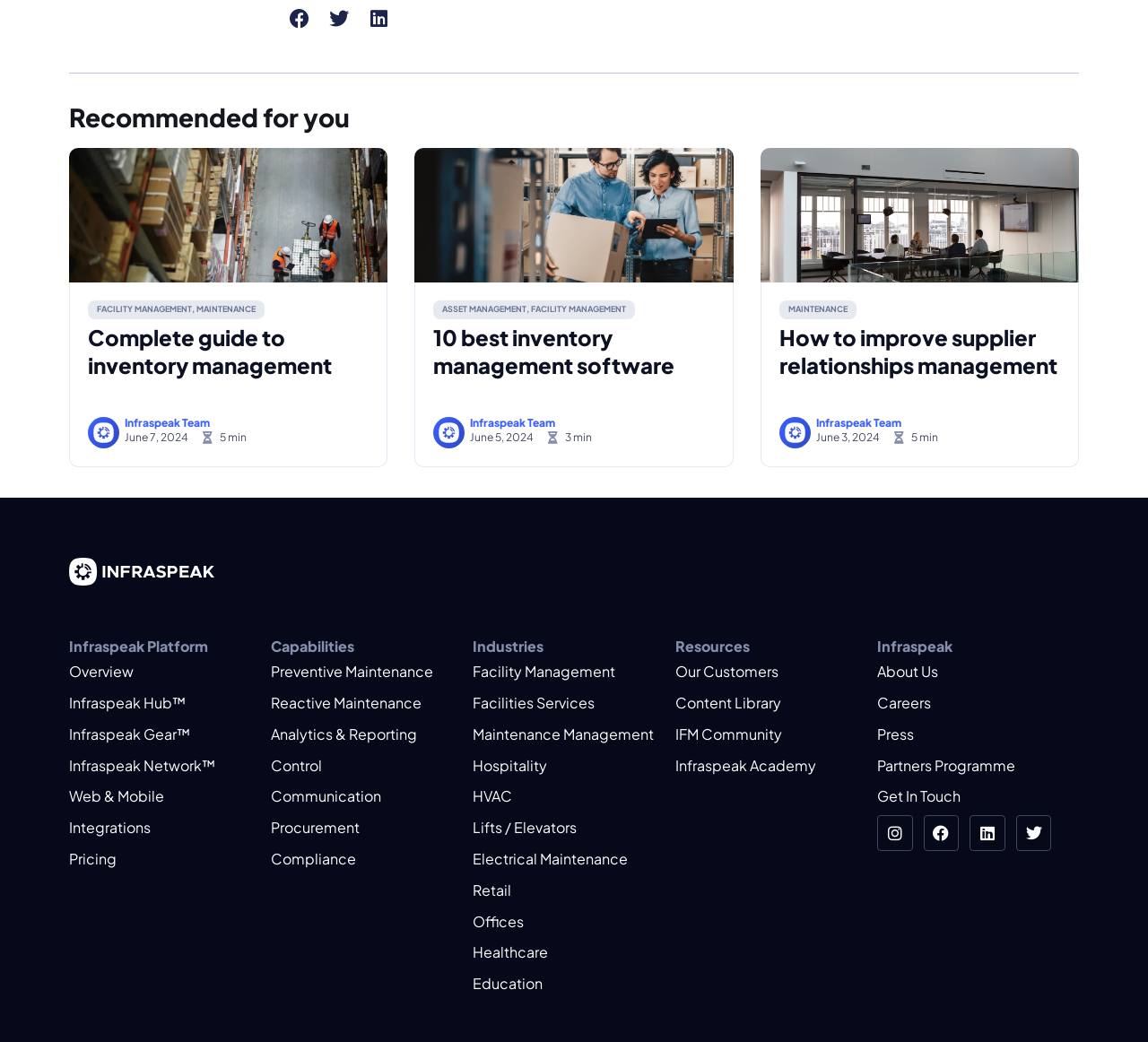Provide a one-word or short-phrase response to the question:
What is the name of the platform mentioned on the webpage?

Infraspeak Platform